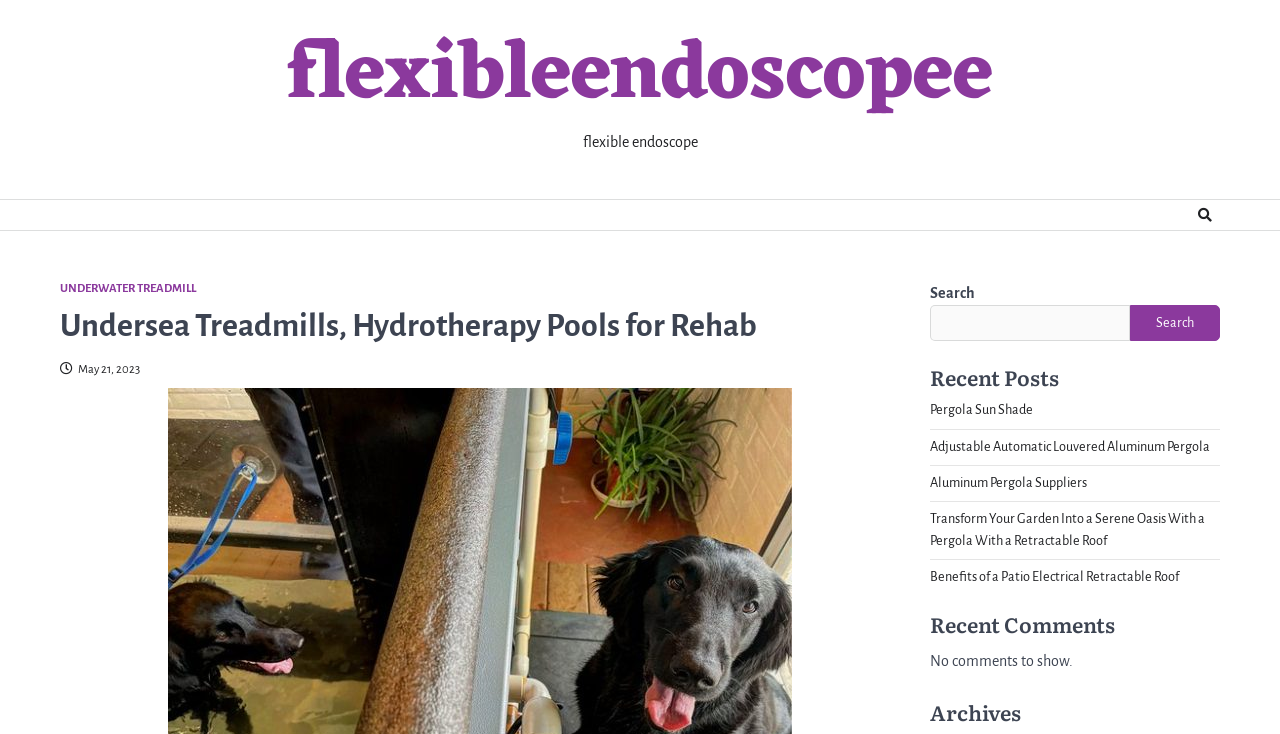Please determine and provide the text content of the webpage's heading.

Undersea Treadmills, Hydrotherapy Pools for Rehab